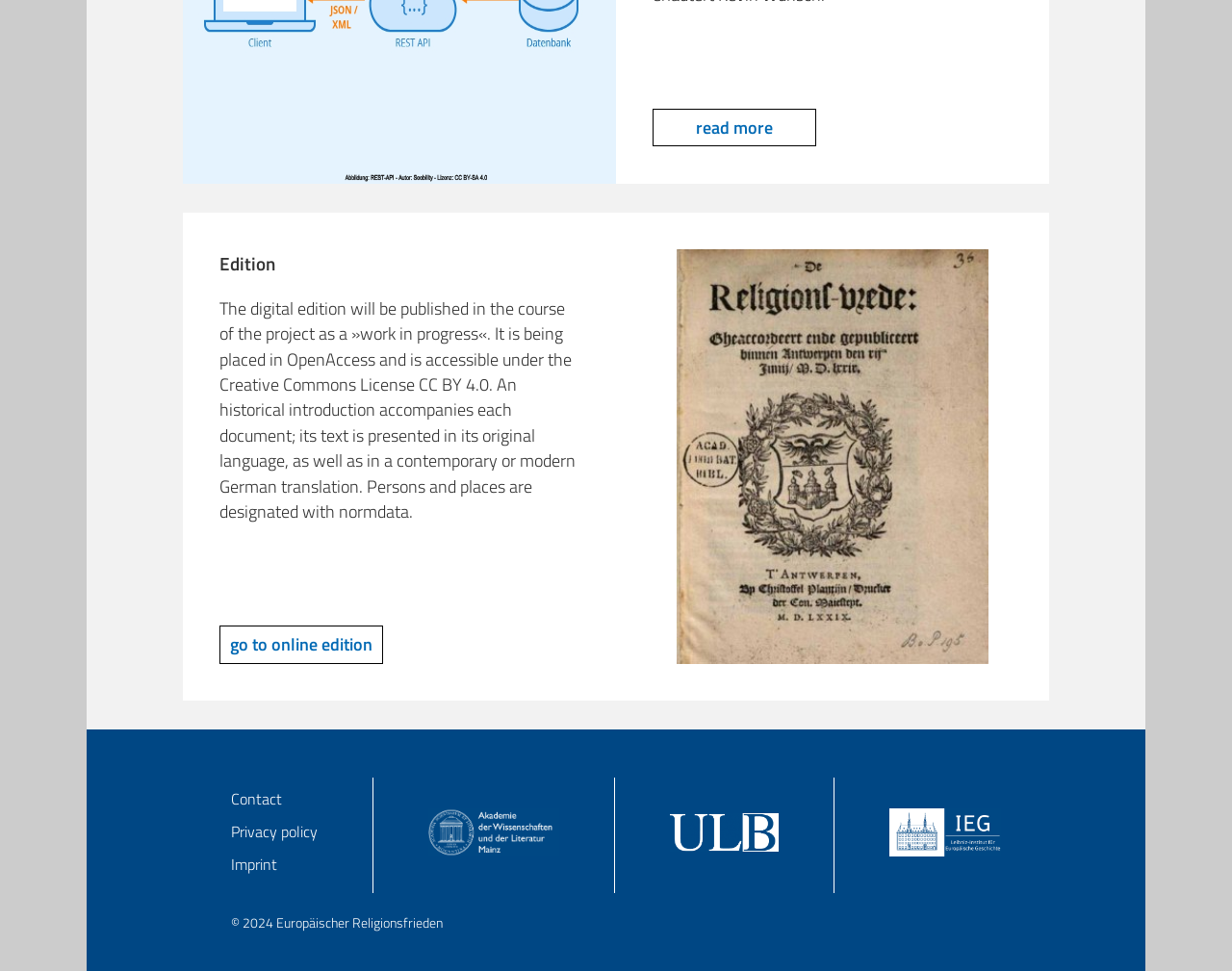Give a one-word or short phrase answer to this question: 
How many social media links are present?

3